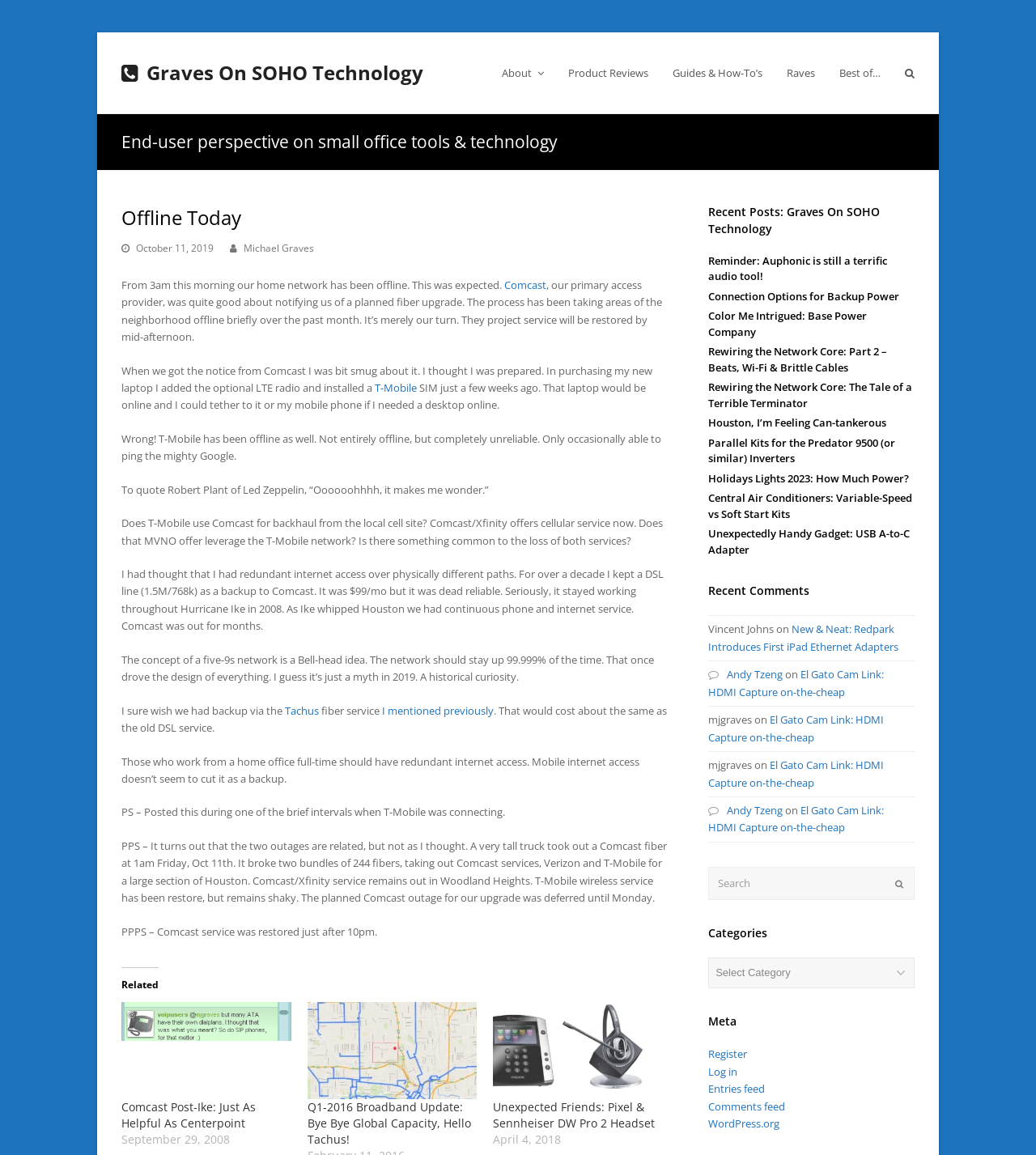Respond to the question below with a single word or phrase: What is the concept mentioned in the article that aims for a network to stay up 99.999% of the time?

Five-9s network